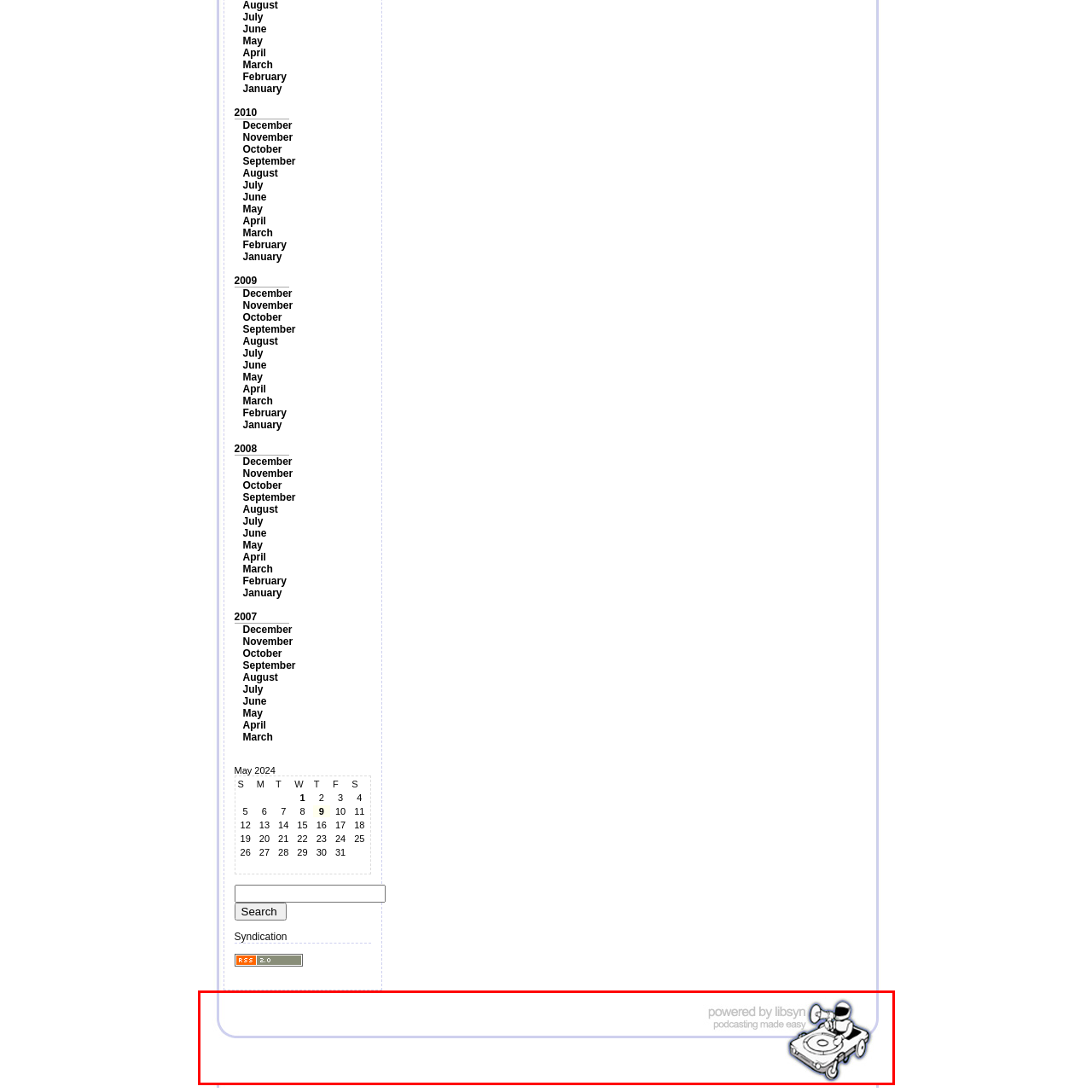Please provide a comprehensive description of the image that is enclosed within the red boundary.

This image features a minimalist design that prominently displays the phrase "powered by Libsyn," suggesting that the content is associated with Libsyn, a well-known platform for podcasting services. The logo includes a stylized illustration of a person operating a turntable, emphasizing a connection to audio or music production. The overall aesthetic conveys a professional yet accessible vibe, often appealing to podcasters and audio creators seeking reliable hosting solutions. Underneath the logo, the phrase "podcasting made easy" reinforces Libsyn's mission to simplify the process of podcasting, making it an attractive option for both new and experienced creators in the digital audio landscape.